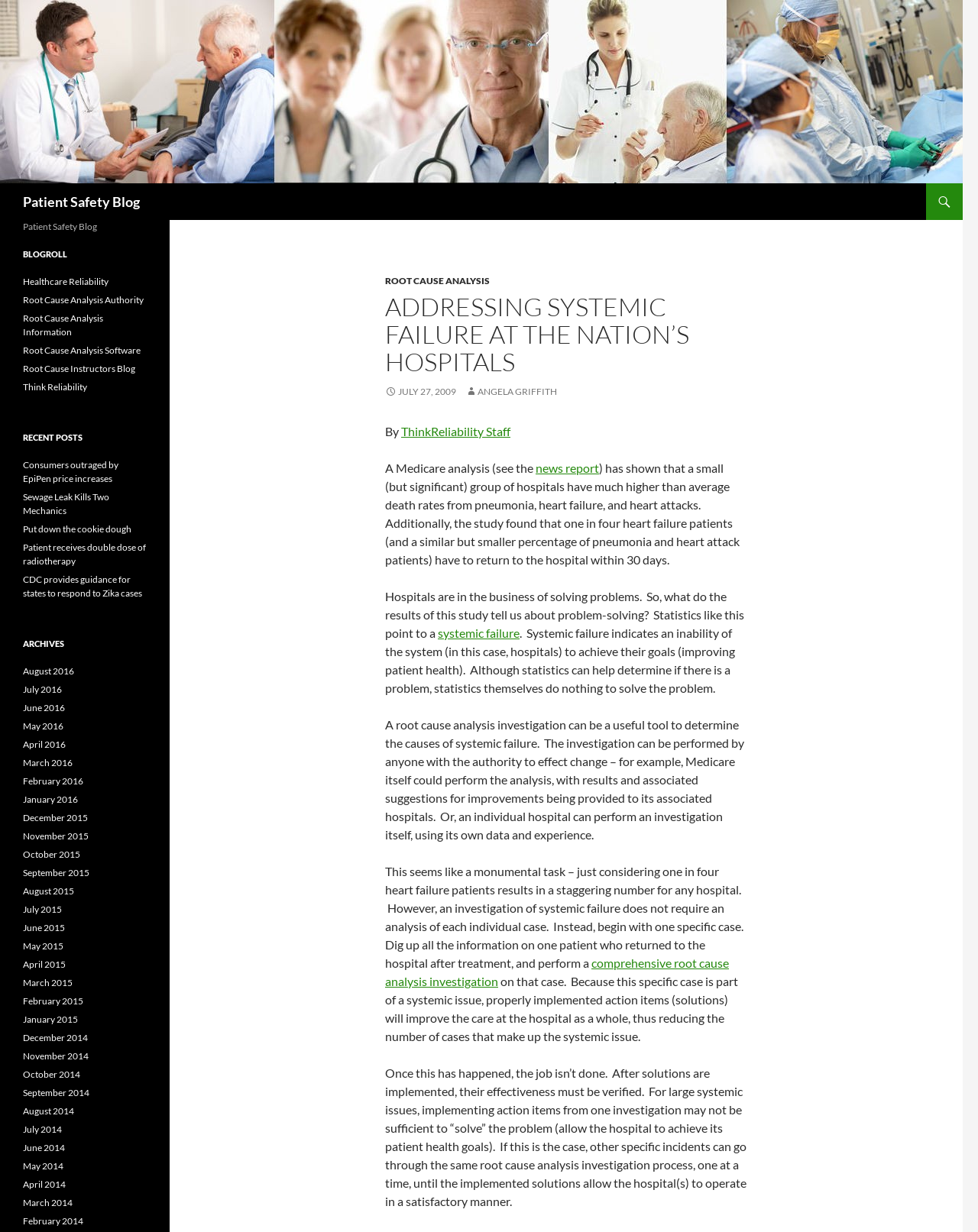Using the description "Root Cause Analysis Software", predict the bounding box of the relevant HTML element.

[0.023, 0.28, 0.144, 0.289]